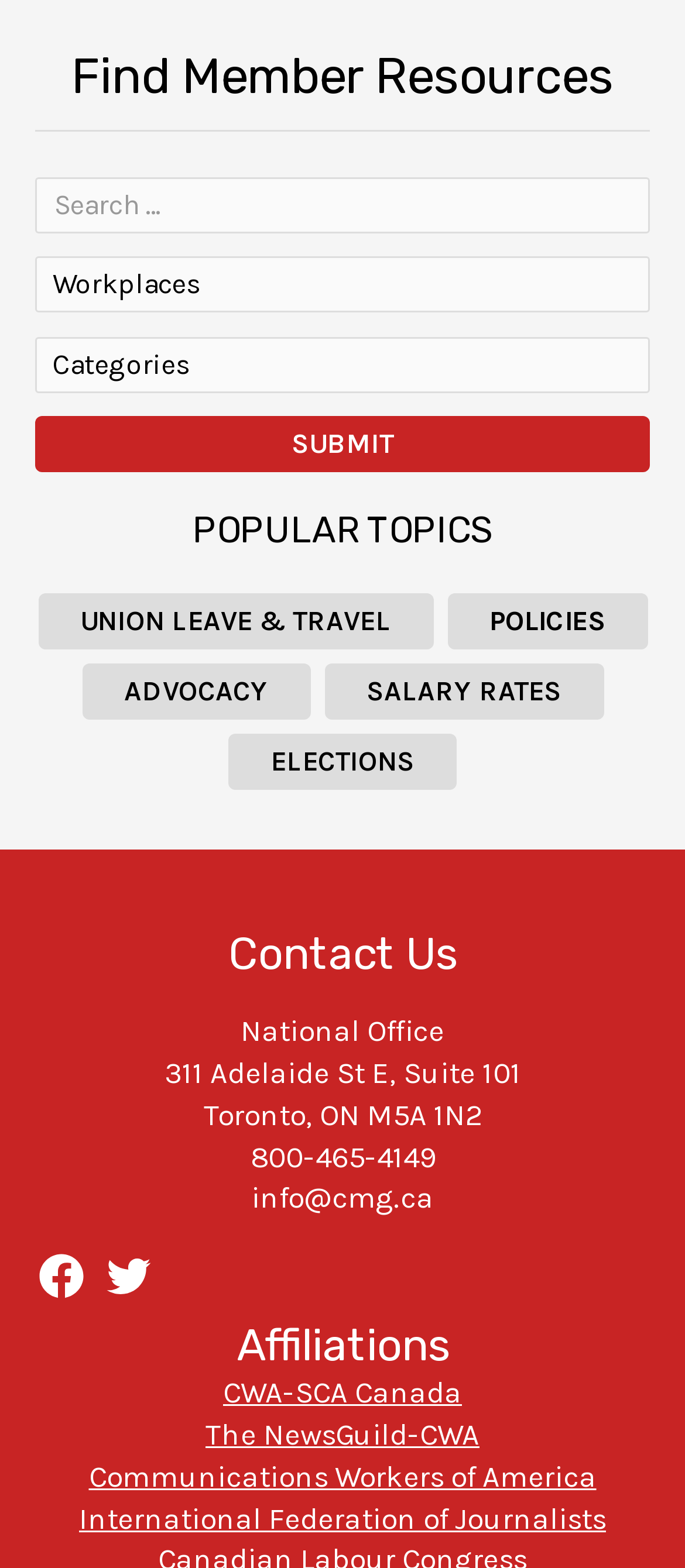Locate the bounding box of the UI element with the following description: "name="_sf_search[]" placeholder="Search …"".

[0.051, 0.113, 0.949, 0.149]